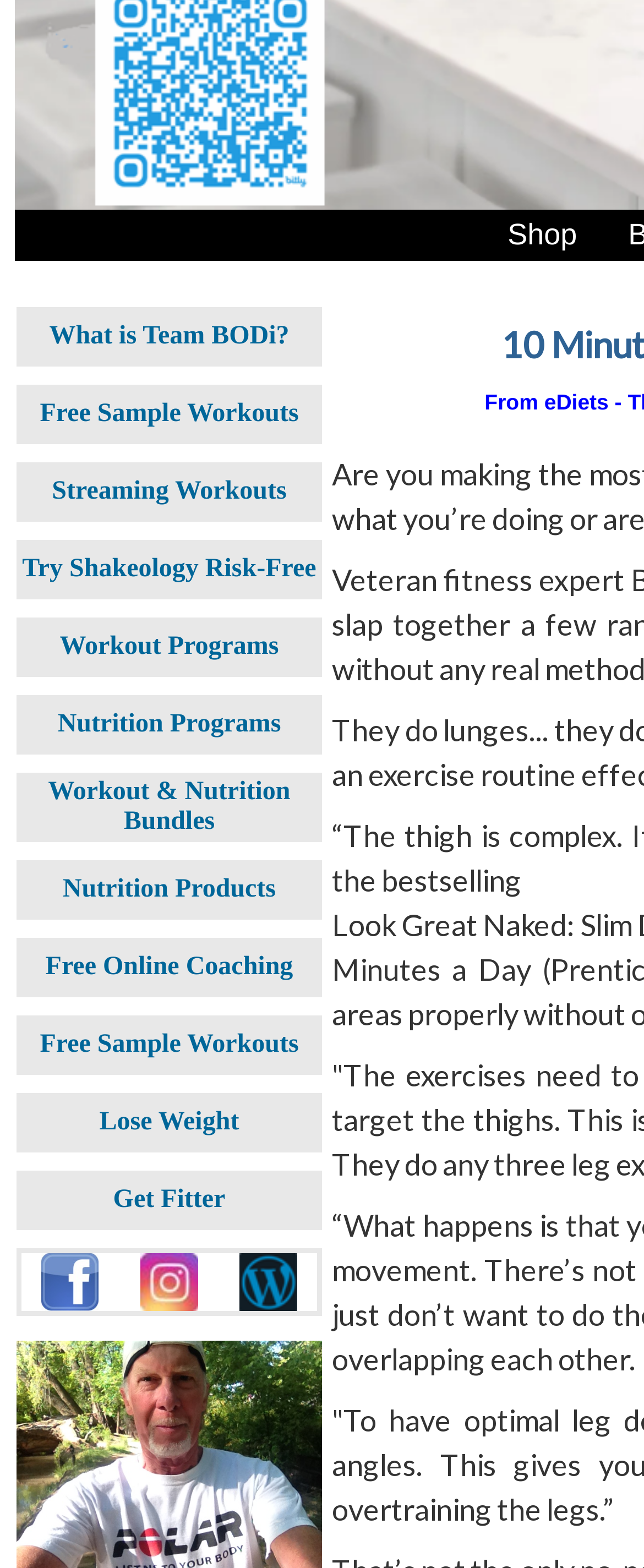Given the description: "Tricepts", determine the bounding box coordinates of the UI element. The coordinates should be formatted as four float numbers between 0 and 1, [left, top, right, bottom].

None